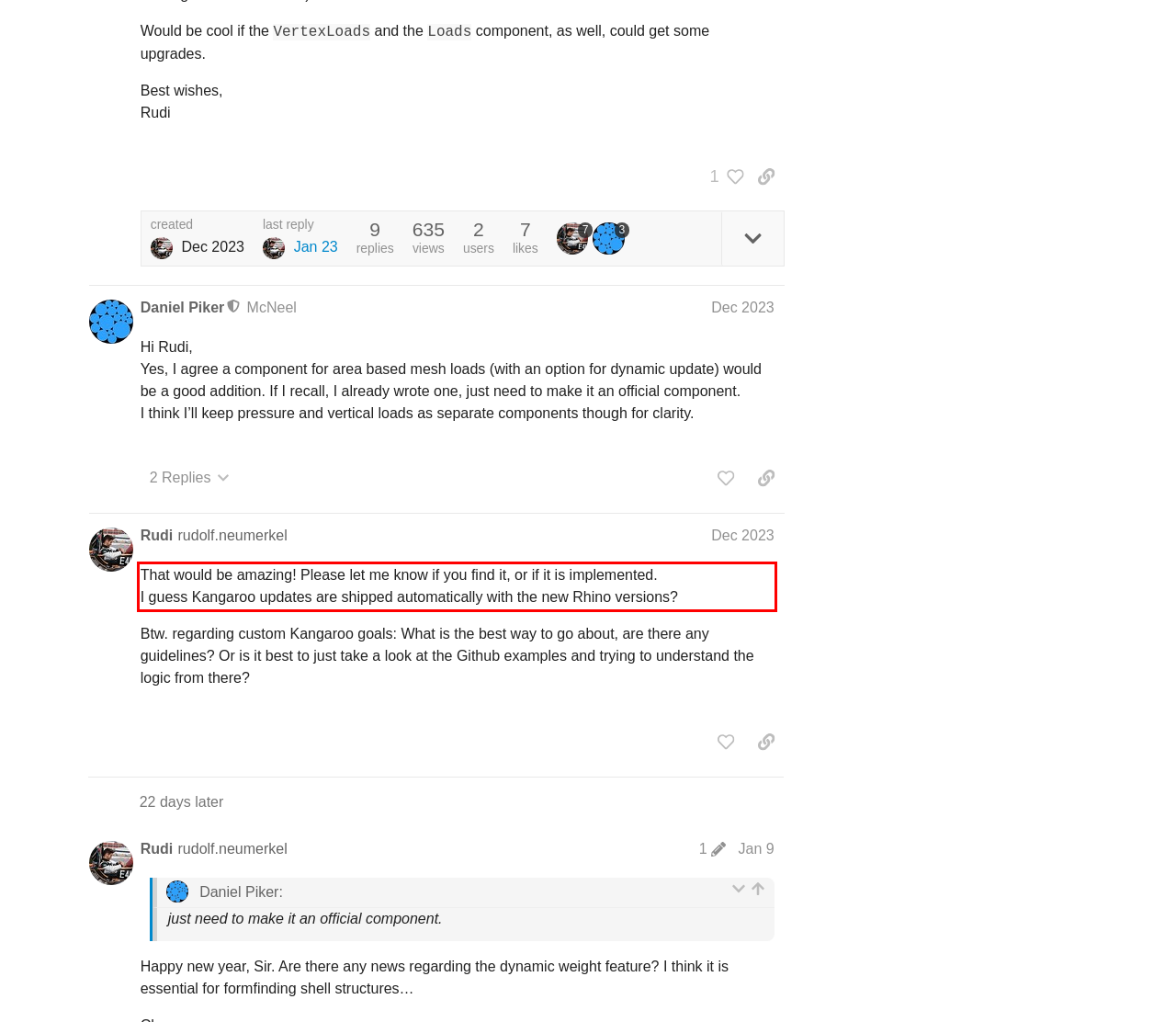Identify and transcribe the text content enclosed by the red bounding box in the given screenshot.

That would be amazing! Please let me know if you find it, or if it is implemented. I guess Kangaroo updates are shipped automatically with the new Rhino versions?